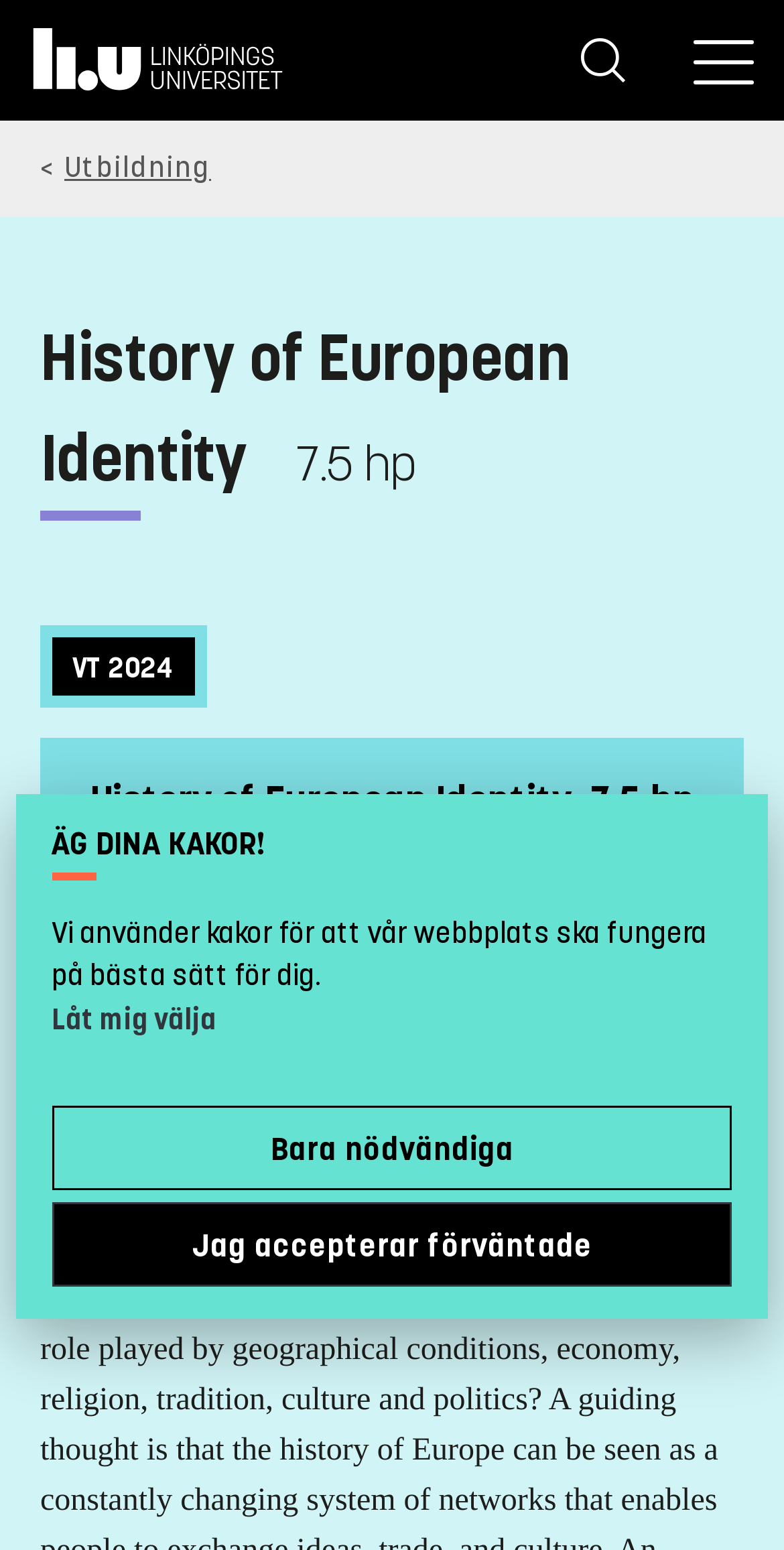Offer a comprehensive description of the webpage’s content and structure.

This webpage is about a course titled "History of European Identity, 7.5 hp" at Linköpings universitet. At the top, there are three buttons: "Sök" (search) on the top right, "Meny" (menu) next to it, and "Hem" (home) on the top left. Below these buttons, there is a navigation bar with a link to "Utbildning" (education).

The main content area has a header section with the course title "History of European Identity" and a subtitle "7.5 hp". Below this, there is an image or figure, followed by a tab list with a single selected tab "VT 2024" (Spring Term 2024). The tab panel displays the course details, including the course title, term, and location. There is also a button to "Visa mer" (show more) at the bottom of the tab panel.

On the right side of the page, there is a modal dialog box with a heading "ÄG DINA KAKOR!" (Own Your Cookies!). The dialog box contains a message about the website using cookies and provides three buttons to choose from: "Låt mig välja" (Let me choose), "Jag accepterar förväntade" (I accept expected), and "Bara nödvändiga" (Only necessary).